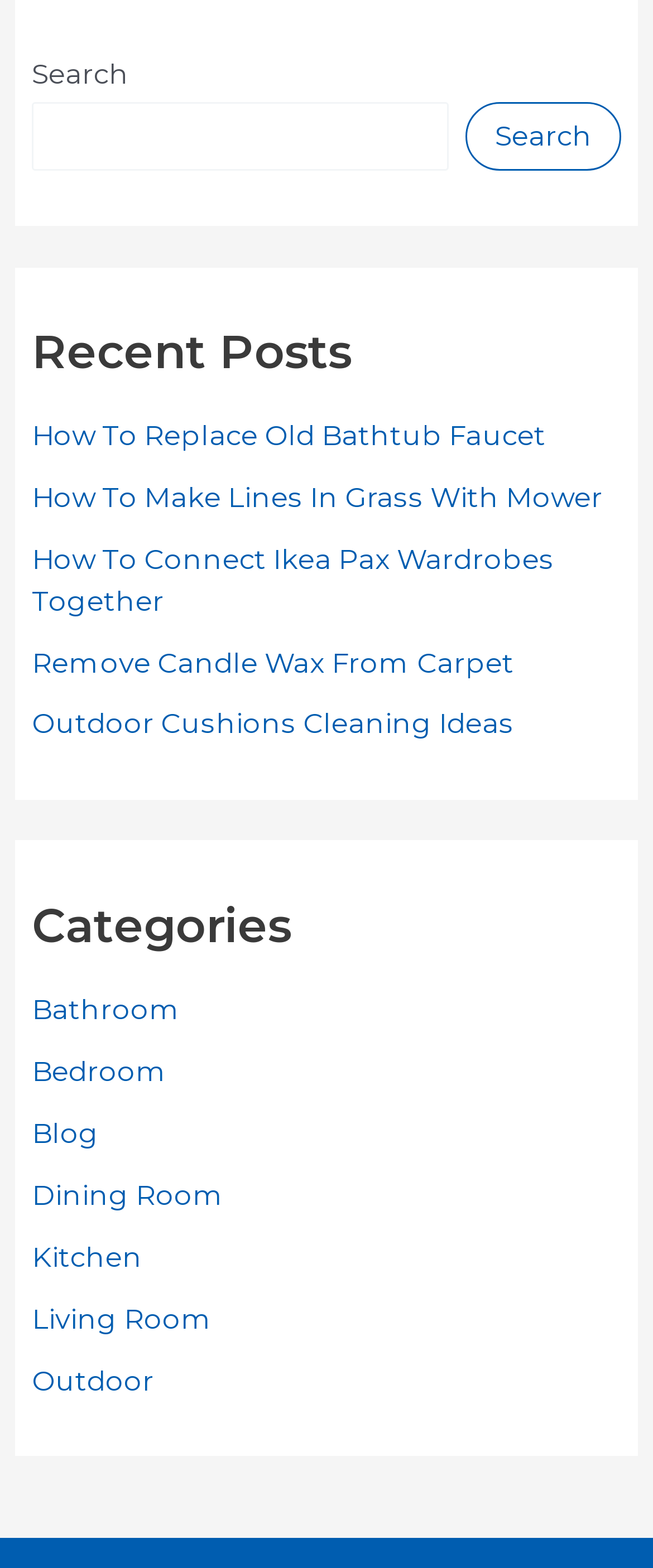Given the element description "Outdoor Cushions Cleaning Ideas", identify the bounding box of the corresponding UI element.

[0.048, 0.451, 0.787, 0.472]